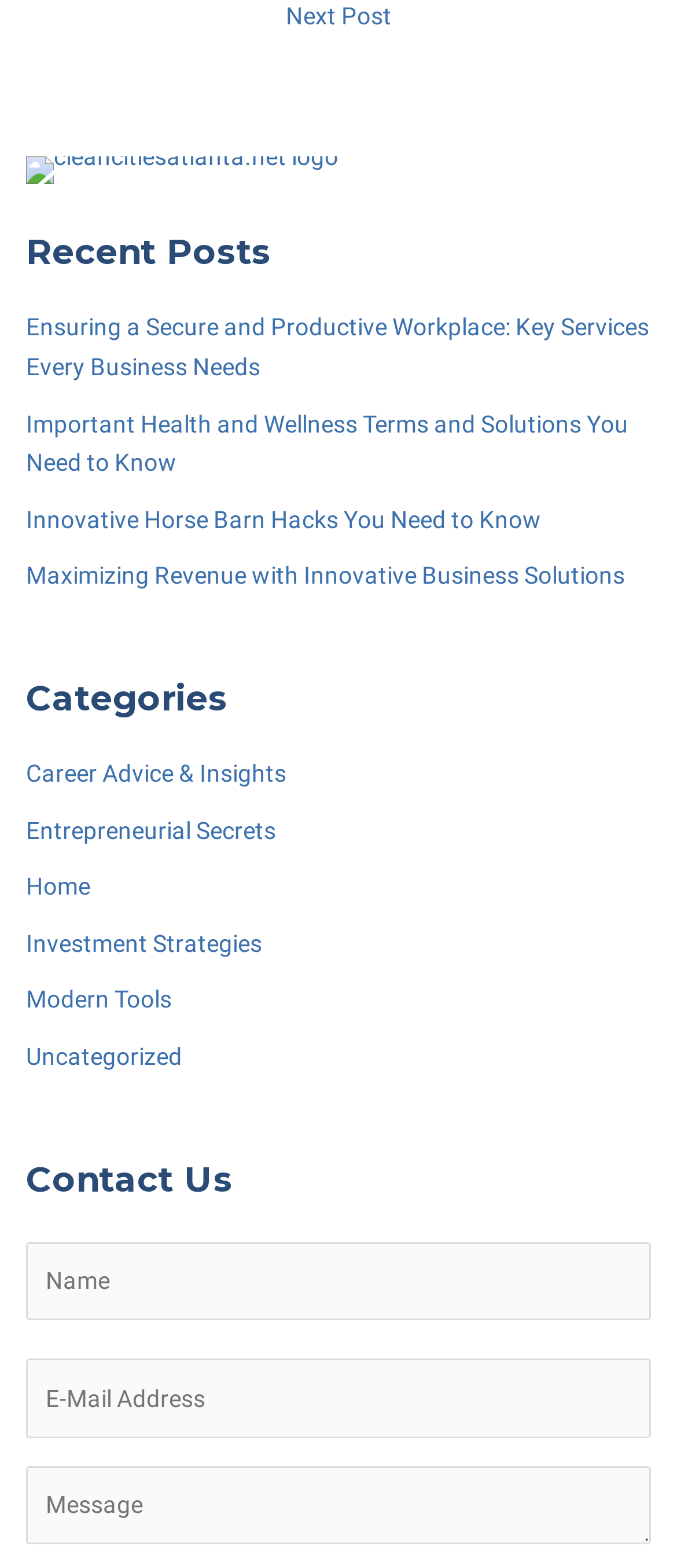Identify the bounding box coordinates of the section that should be clicked to achieve the task described: "Click on the 'Recent Posts' heading".

[0.038, 0.148, 0.962, 0.174]